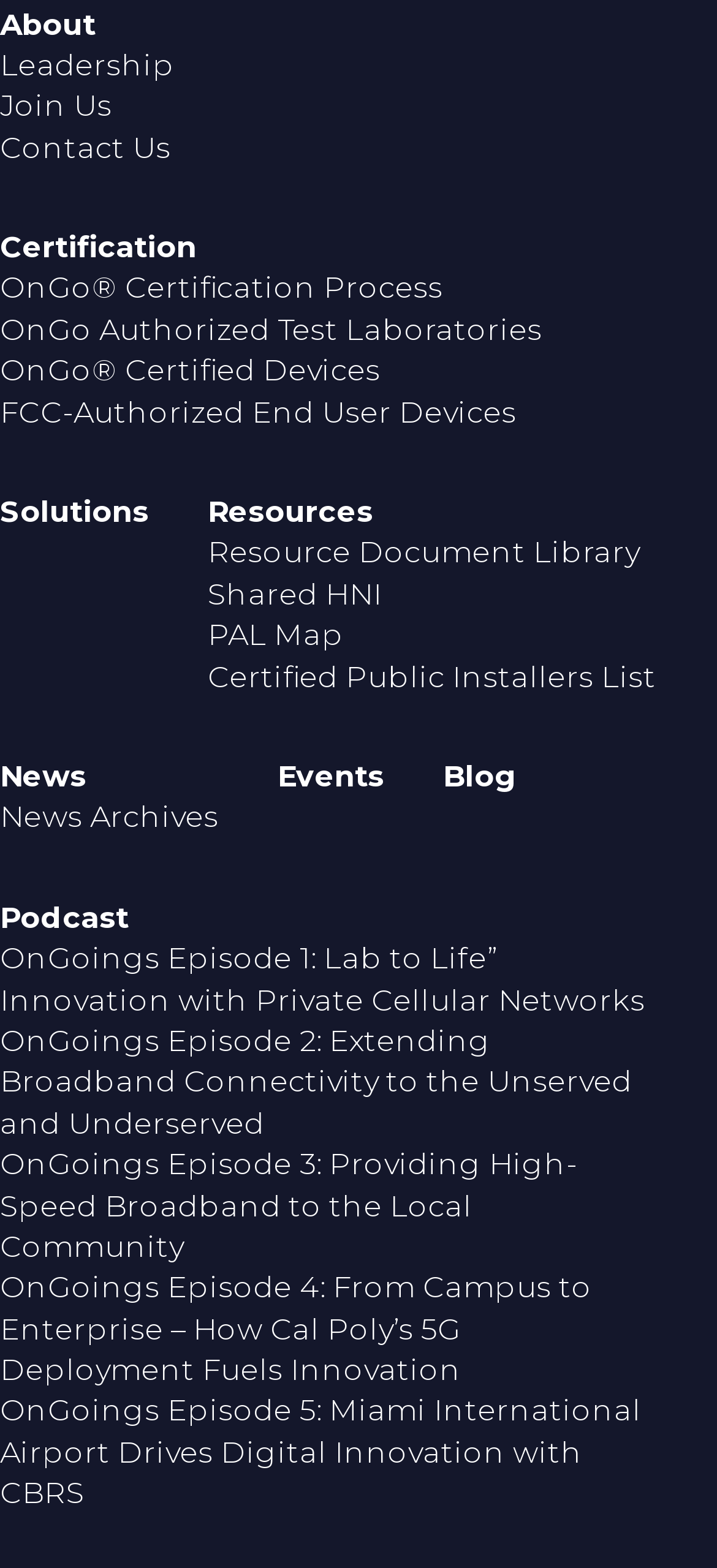Determine the bounding box coordinates for the UI element described. Format the coordinates as (top-left x, top-left y, bottom-right x, bottom-right y) and ensure all values are between 0 and 1. Element description: OnGo® Certified Devices

[0.0, 0.225, 0.531, 0.248]